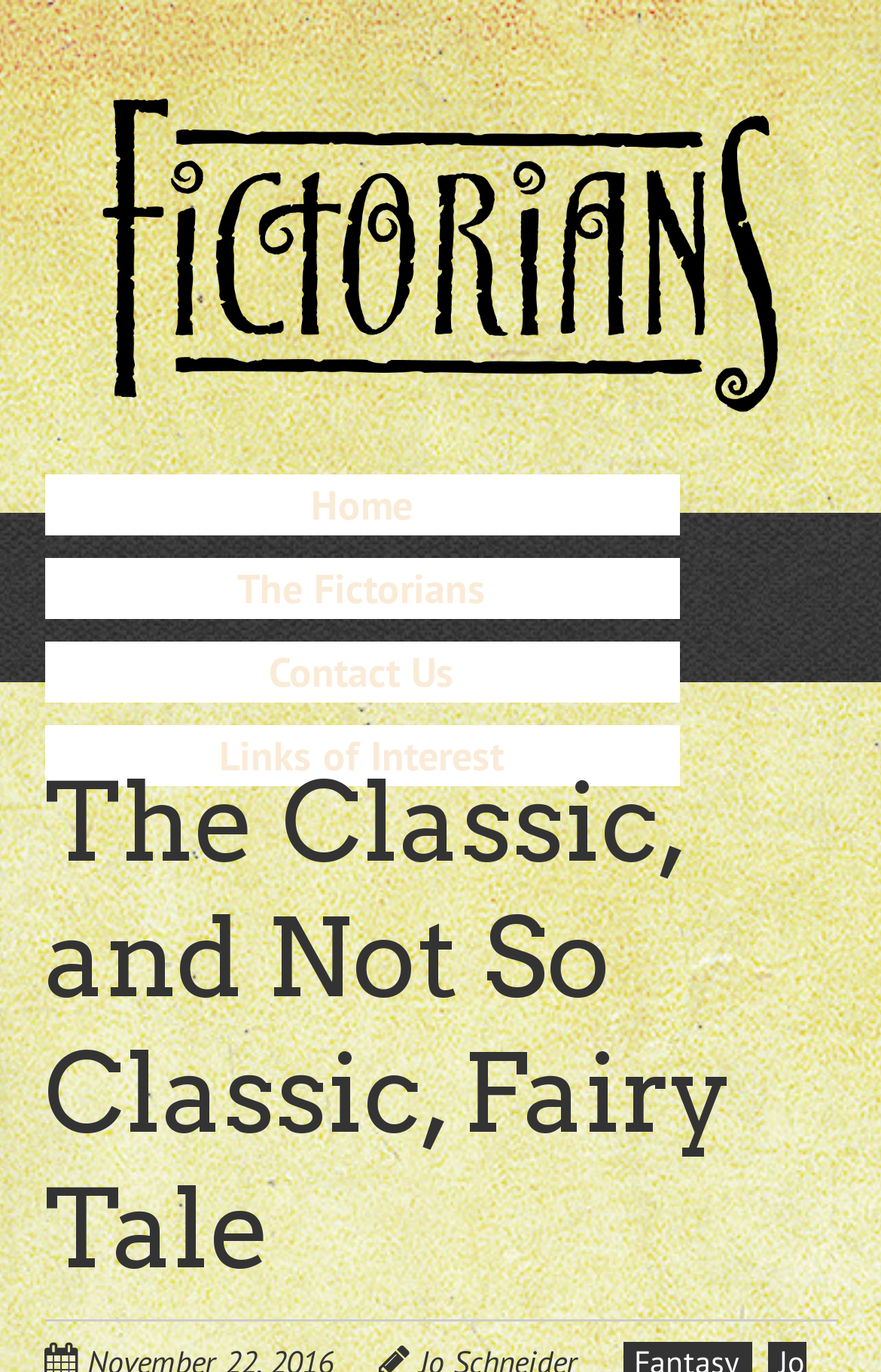Locate the bounding box of the UI element described in the following text: "The Fictorians".

[0.05, 0.407, 0.771, 0.451]